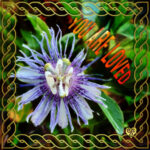Explain the scene depicted in the image, including all details.

A vibrant image featuring a striking purple passion flower, surrounded by lush green foliage. The flower is beautifully detailed, showcasing its unique petals and intricate center. Prominently overlaying the image in bold, orange text is the uplifting message, "YOU ARE LOVED," conveying a message of hope and encouragement. The entire composition is framed by a decorative border, enhancing the overall aesthetic and inviting viewers to reflect on the positive affirmation presented. This visual serves as a reminder of love and support in everyday life.